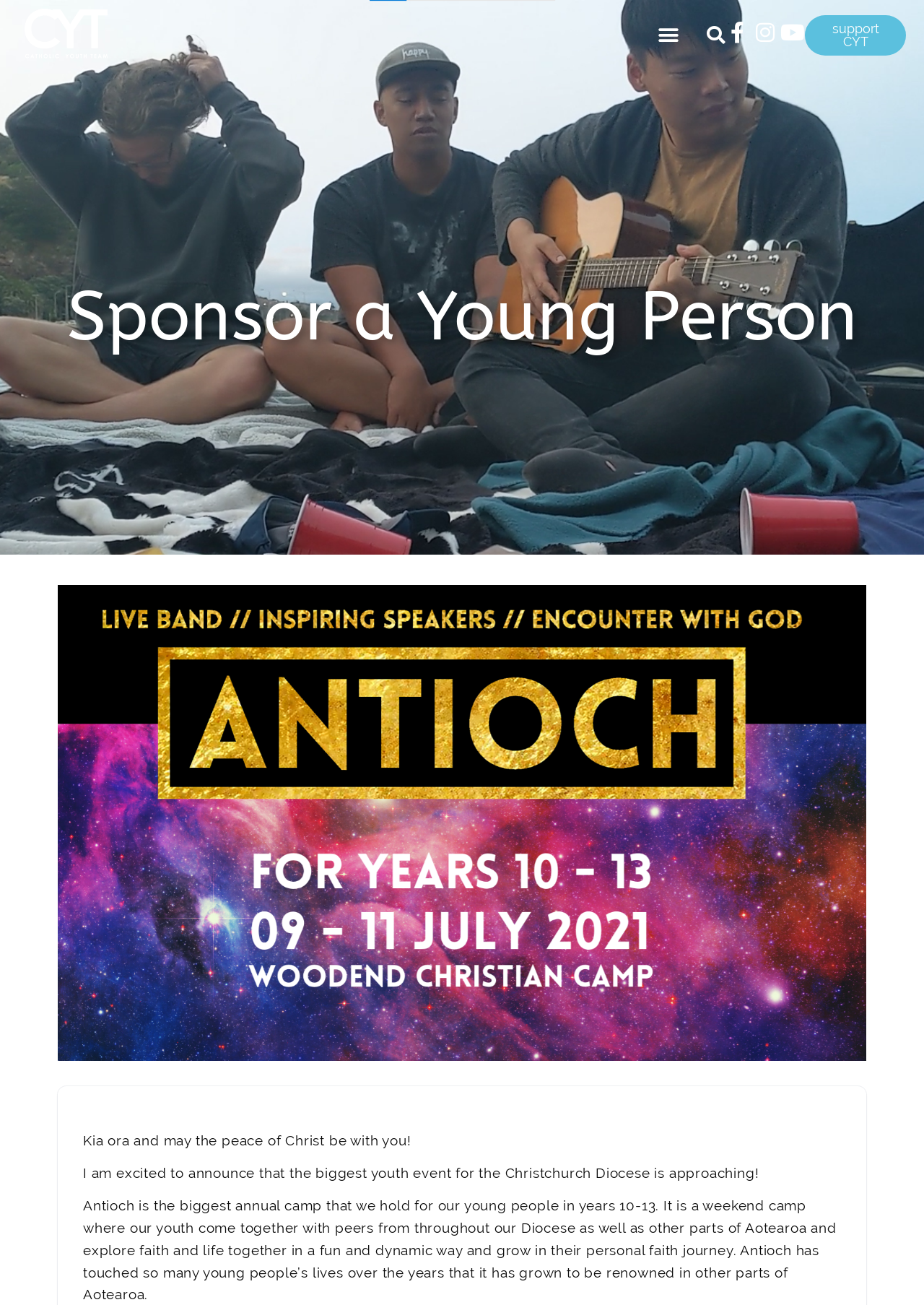Identify the coordinates of the bounding box for the element described below: "Menu". Return the coordinates as four float numbers between 0 and 1: [left, top, right, bottom].

[0.706, 0.014, 0.741, 0.039]